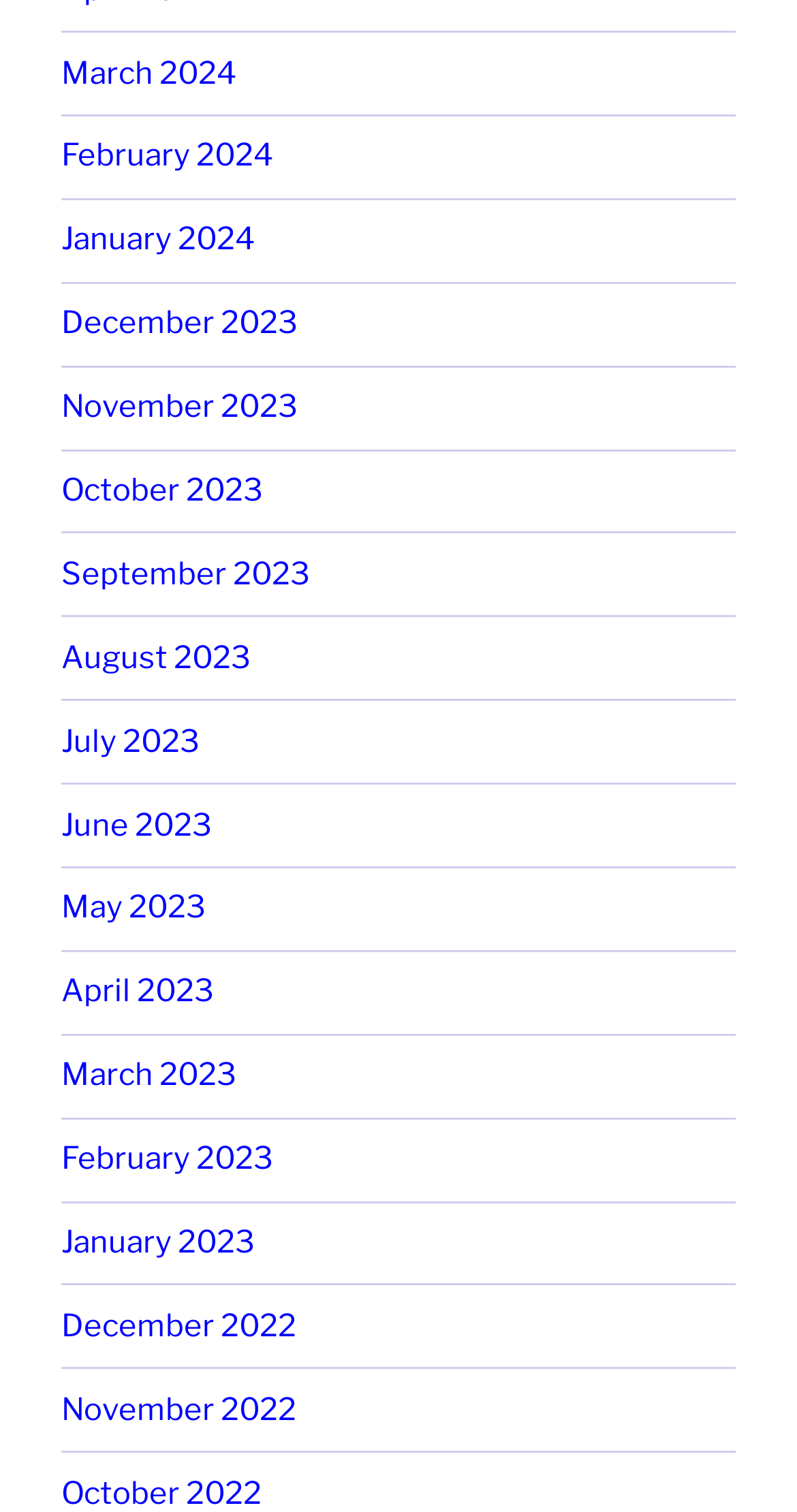Please identify the bounding box coordinates for the region that you need to click to follow this instruction: "Click on the '268 VIEWS' link".

None